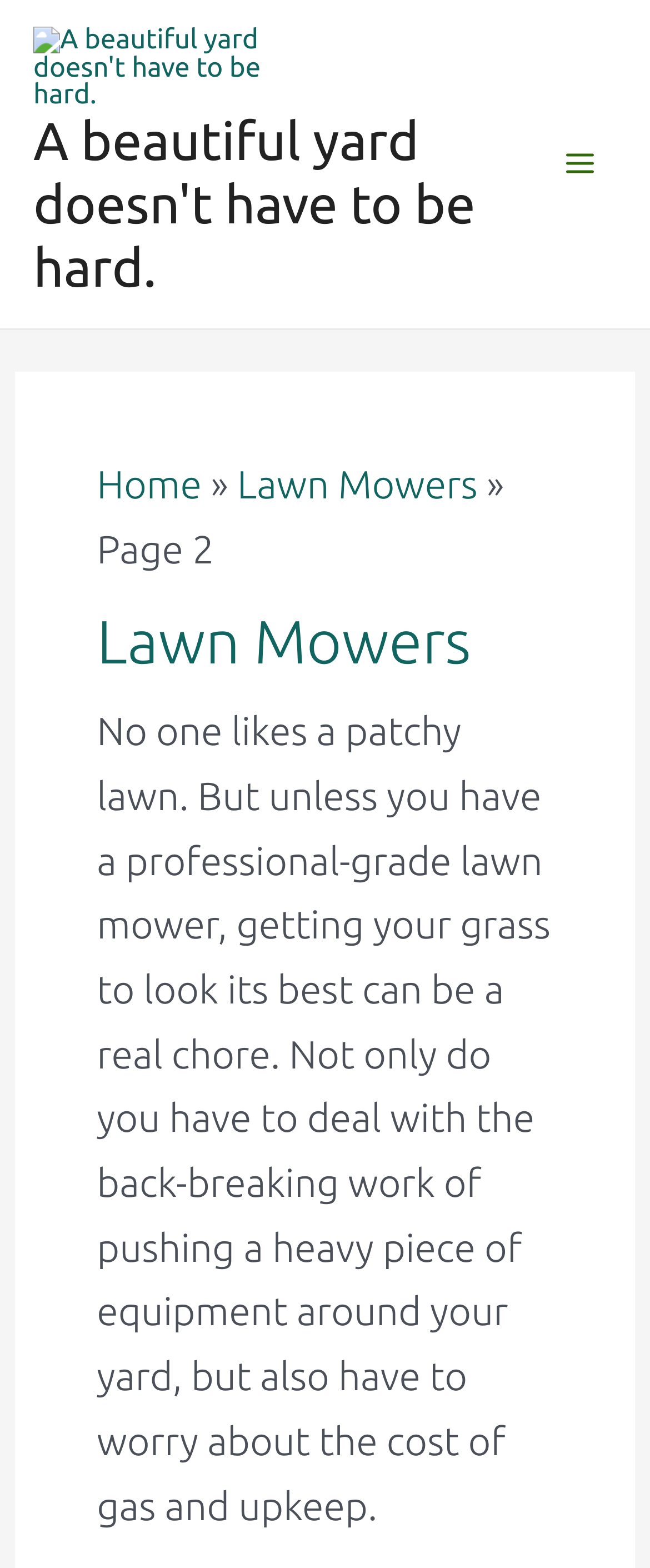Identify the bounding box of the UI element that matches this description: "Home".

[0.149, 0.295, 0.31, 0.323]